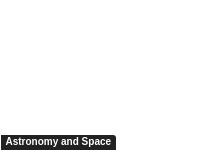Describe the image with as much detail as possible.

The image prominently features the NASA logo, symbolizing the agency's dedication to space exploration and scientific discovery. Positioned within a section dedicated to "Astronomy and Space," this logo serves as a visual anchor, connecting viewers to a range of insightful articles and research related to celestial phenomena. The context of this image aligns with discussions surrounding astronomical advancements, including recent discoveries about exoplanets and celestial mechanisms. By showcasing this logo, the image emphasizes NASA's role in pushing the boundaries of human understanding of the universe.